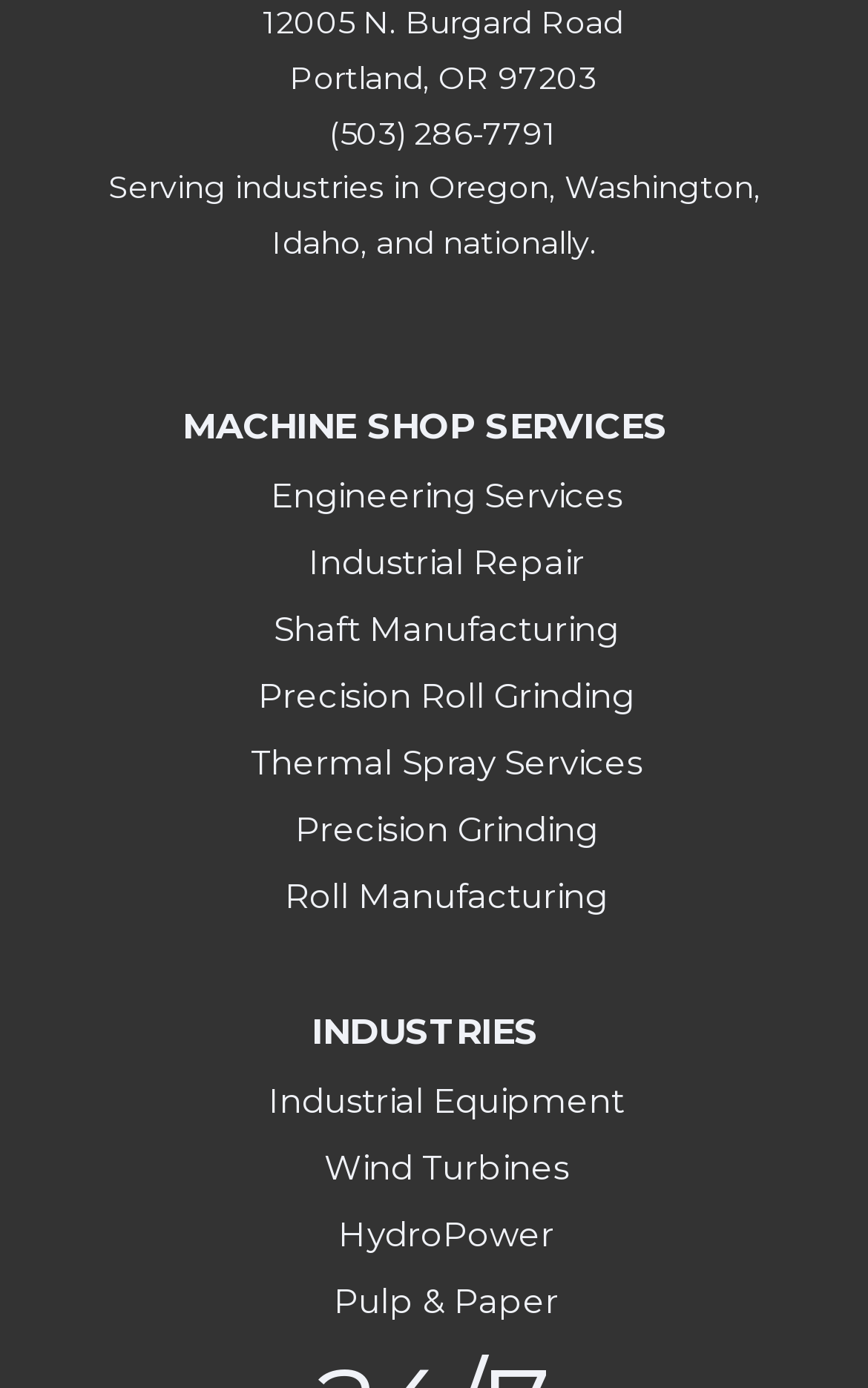Determine the bounding box coordinates for the clickable element required to fulfill the instruction: "Visit Washington". Provide the coordinates as four float numbers between 0 and 1, i.e., [left, top, right, bottom].

[0.65, 0.121, 0.868, 0.15]